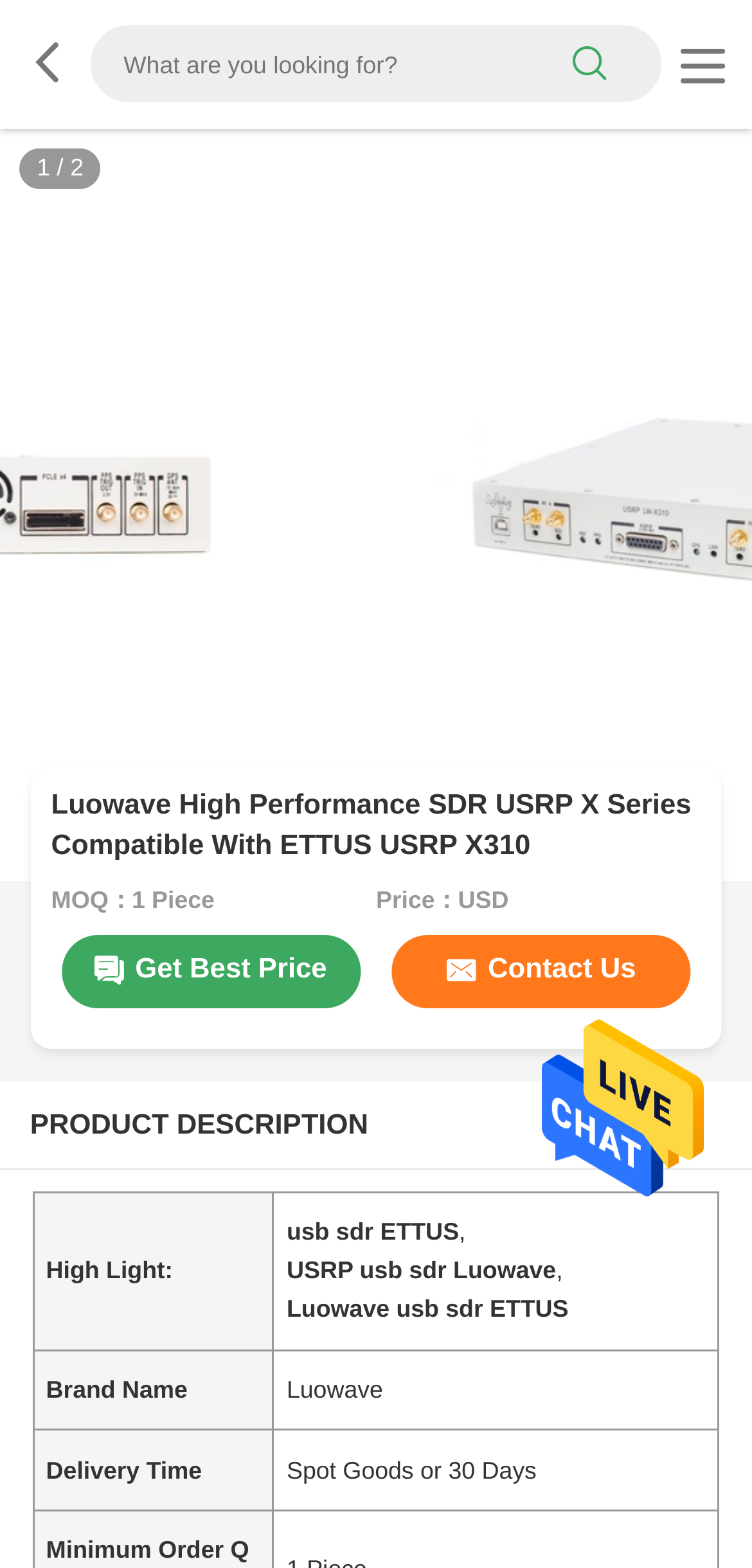Please provide a comprehensive response to the question below by analyzing the image: 
What is the price currency of the product?

I found the answer by examining the product information section, where it says 'Price：USD', which indicates the price currency.